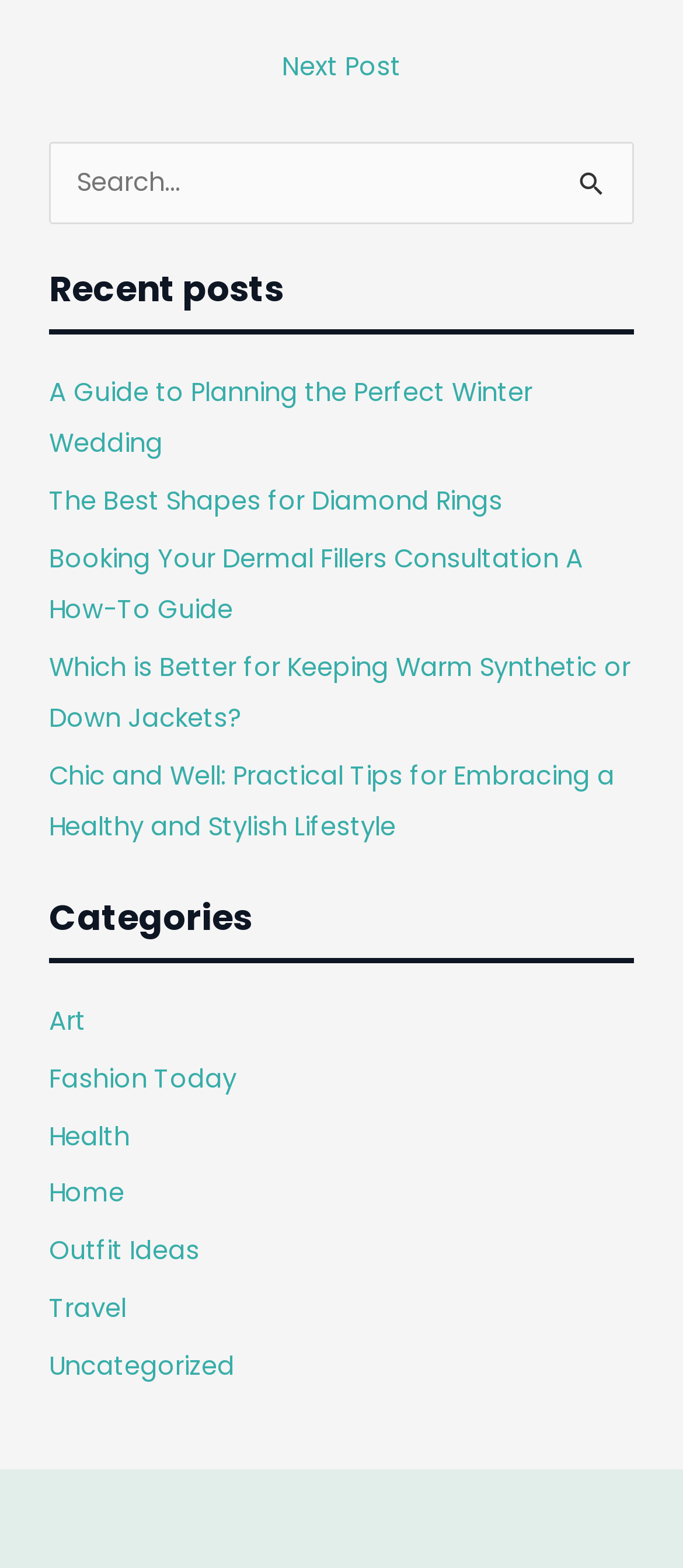What is the category of the post 'A Guide to Planning the Perfect Winter Wedding'?
Answer briefly with a single word or phrase based on the image.

Uncategorized